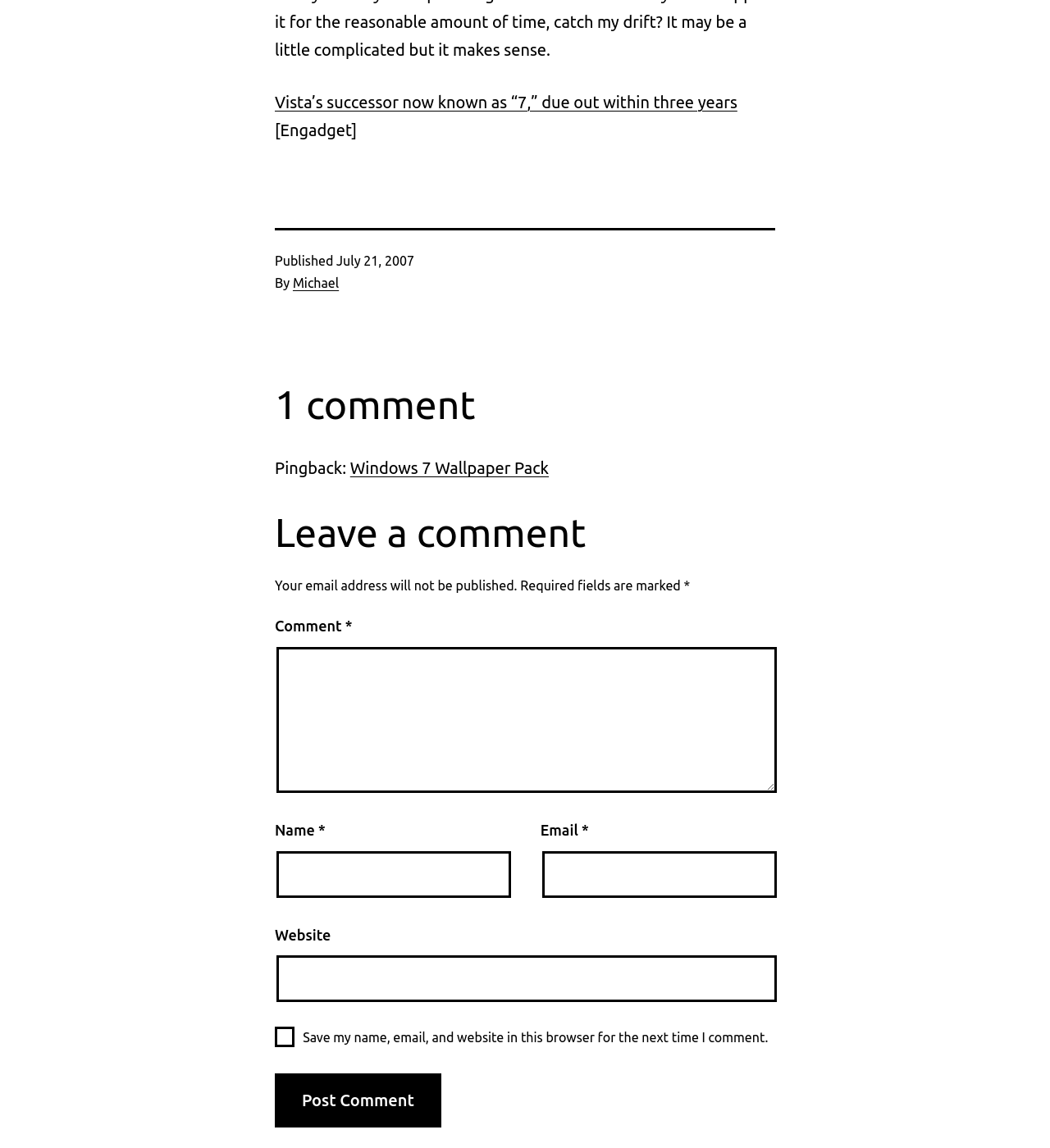Please find the bounding box coordinates of the element's region to be clicked to carry out this instruction: "Click on the link to read more about Windows 7 Wallpaper Pack".

[0.333, 0.4, 0.523, 0.416]